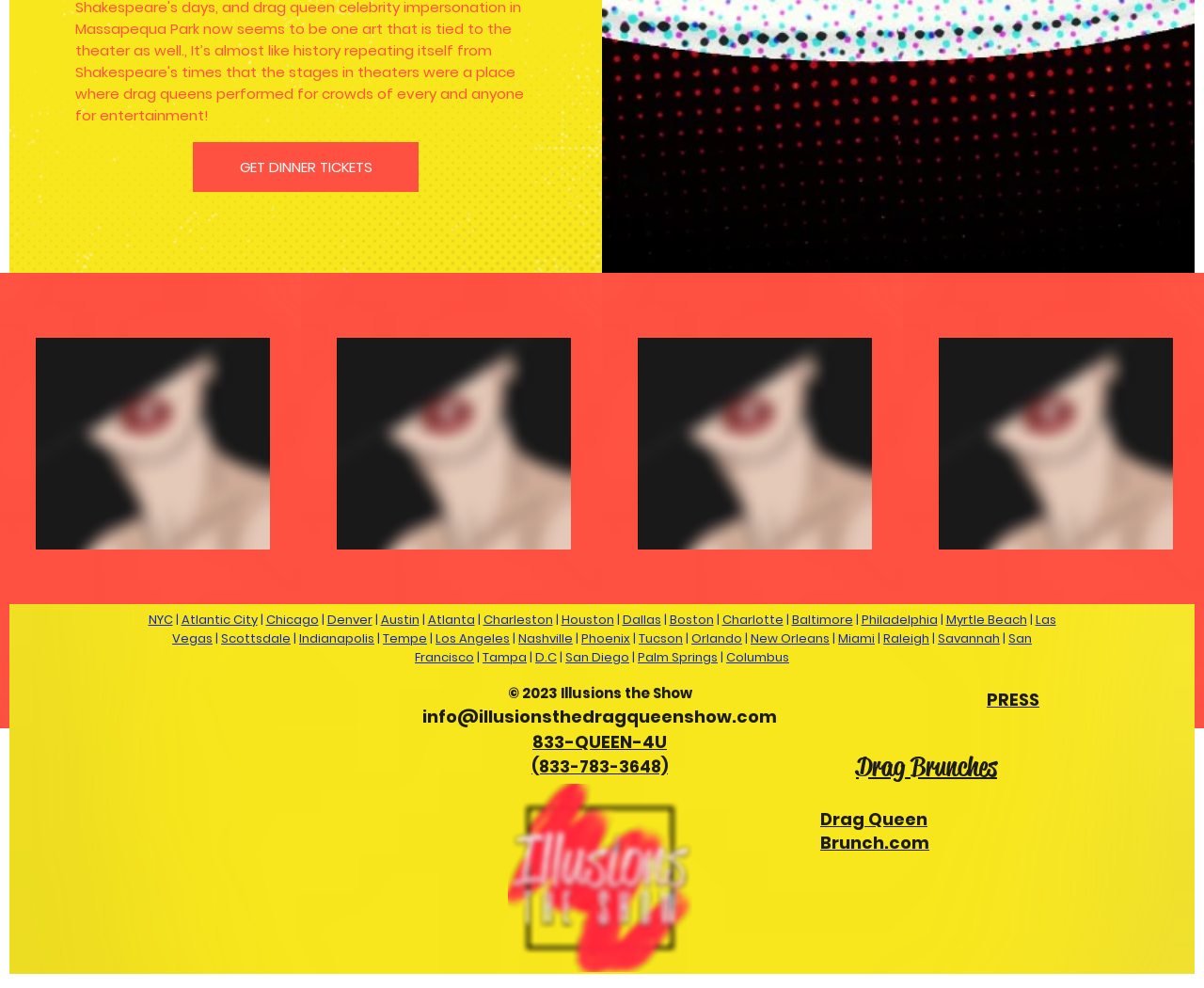Please find and report the bounding box coordinates of the element to click in order to perform the following action: "Contact via email". The coordinates should be expressed as four float numbers between 0 and 1, in the format [left, top, right, bottom].

[0.351, 0.713, 0.645, 0.737]